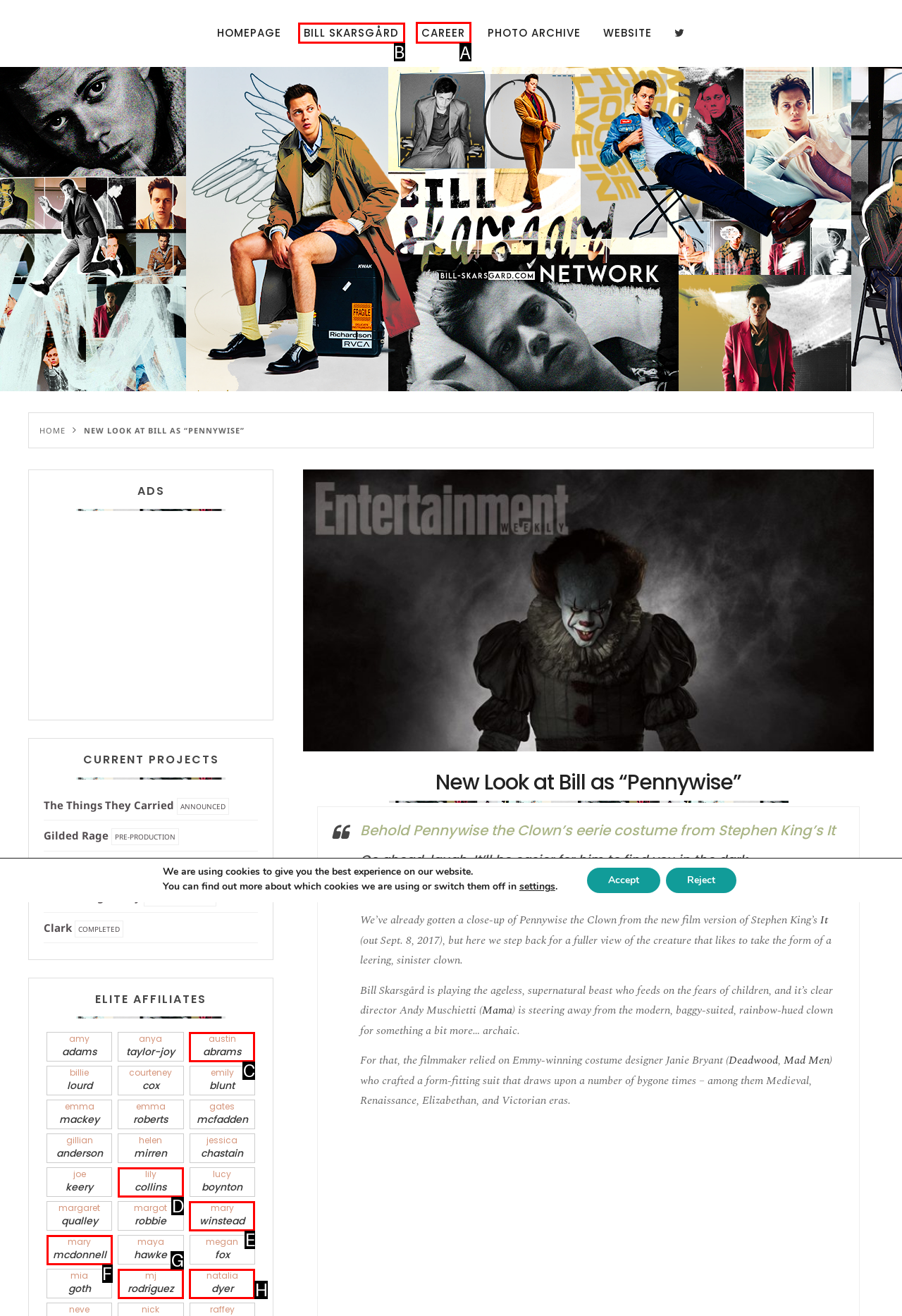Determine the HTML element to be clicked to complete the task: Go to the 'CAREER' page. Answer by giving the letter of the selected option.

A